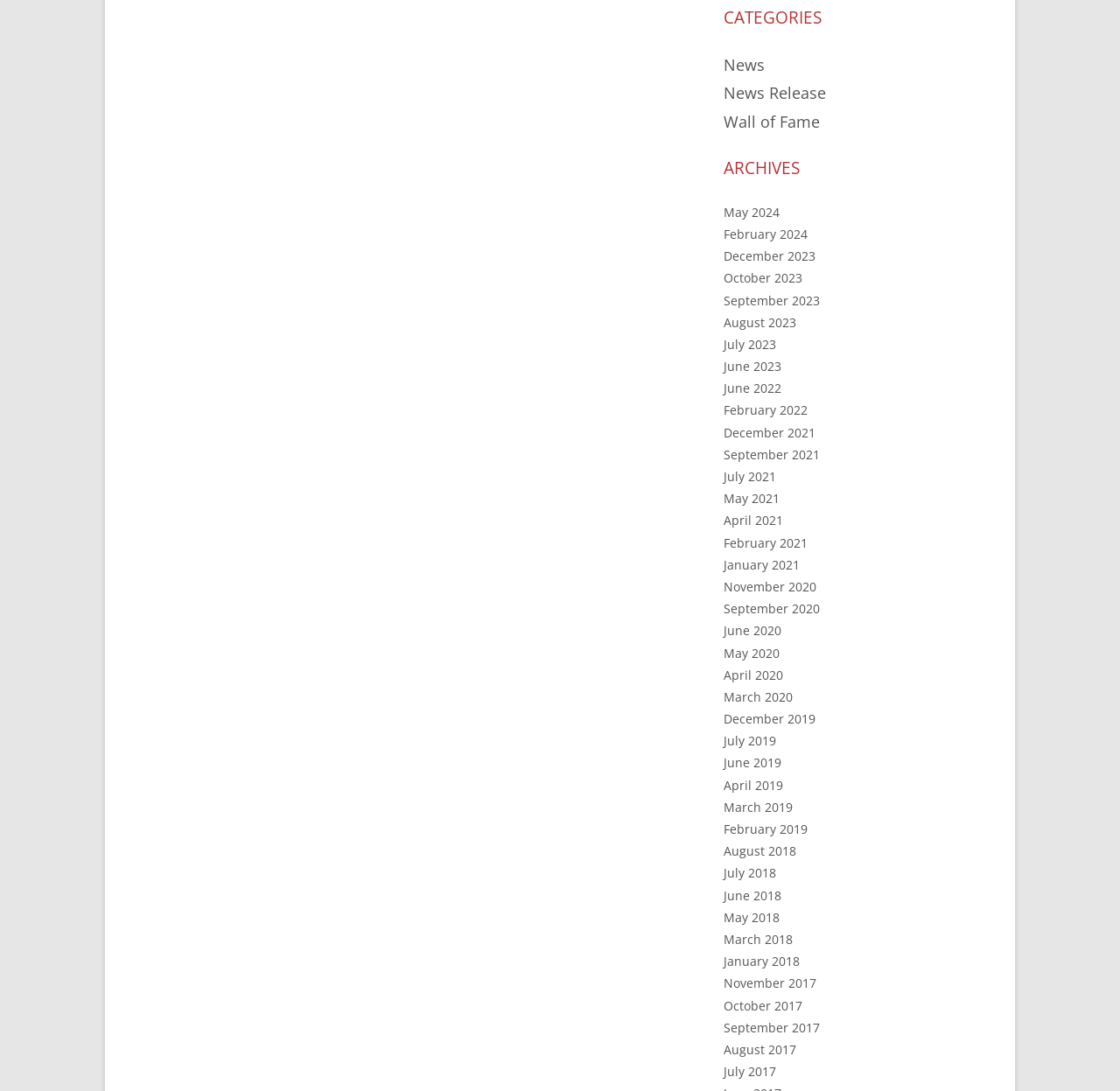What are the categories listed on the webpage?
Using the visual information, answer the question in a single word or phrase.

News, News Release, Wall of Fame